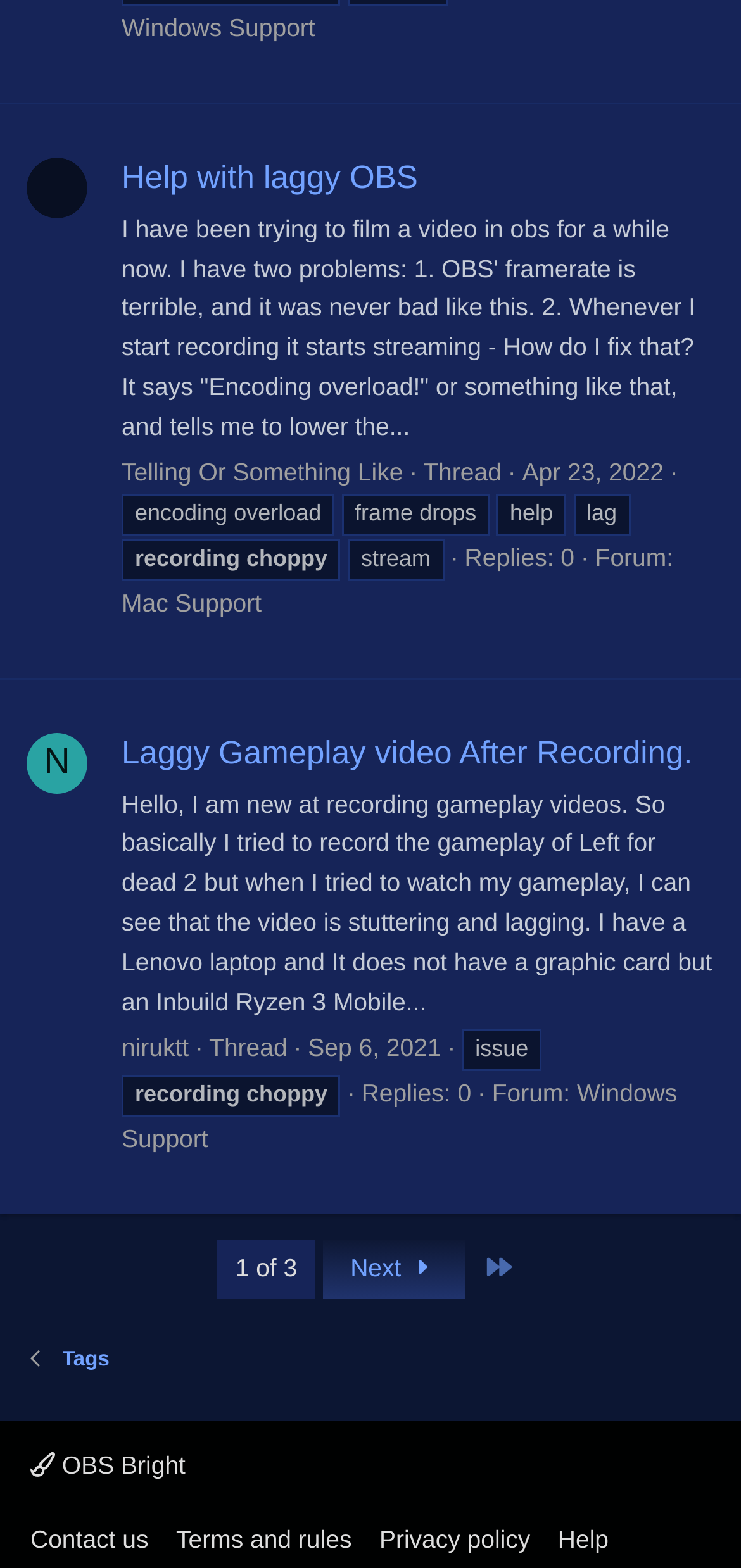From the image, can you give a detailed response to the question below:
What is the name of the user who posted the second thread?

I looked at the second thread and found the link 'niruktt' which indicates that the user who posted the second thread is named niruktt.